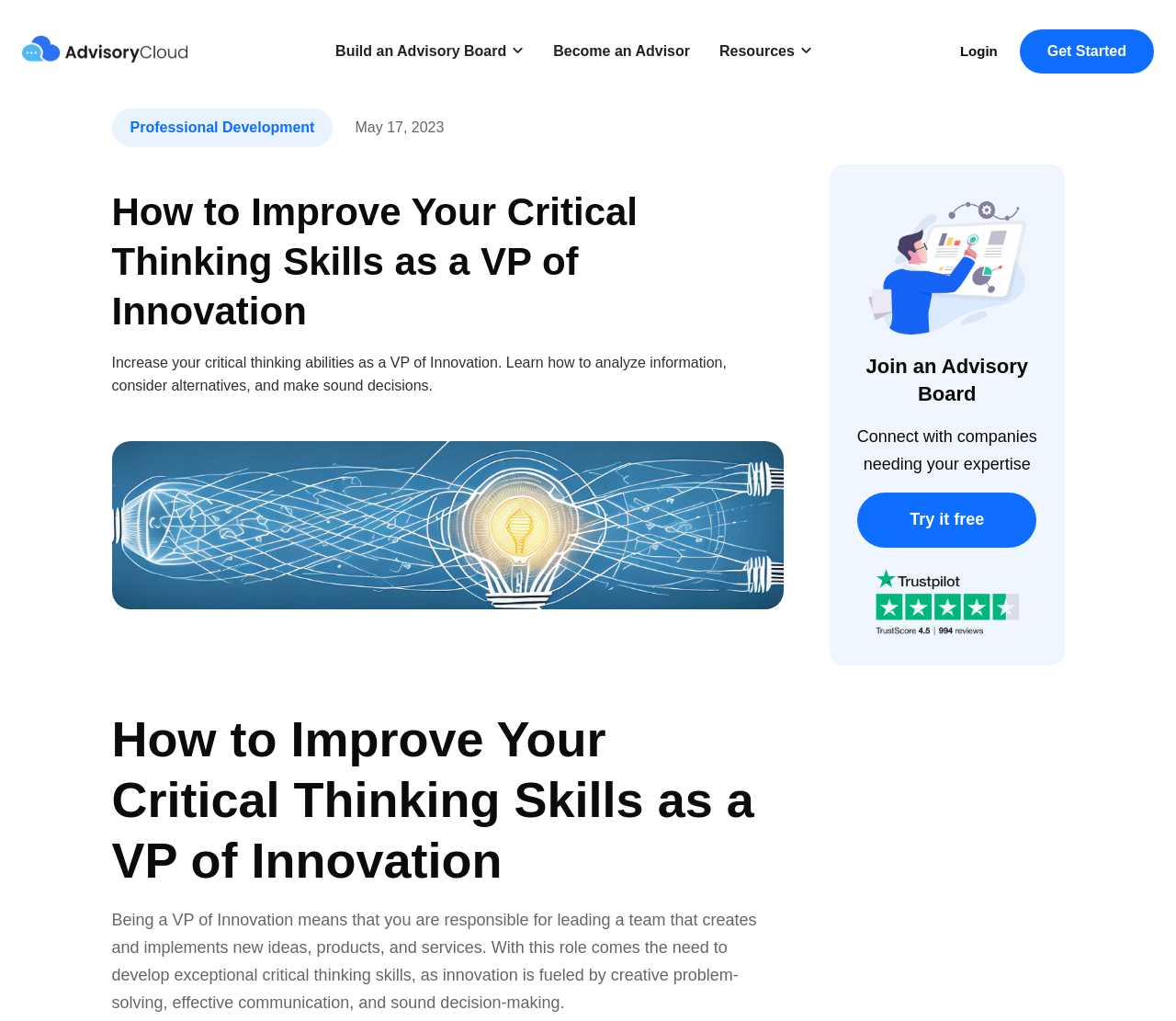Determine the bounding box coordinates for the UI element with the following description: "parent_node: BOOK A DEMO". The coordinates should be four float numbers between 0 and 1, represented as [left, top, right, bottom].

None